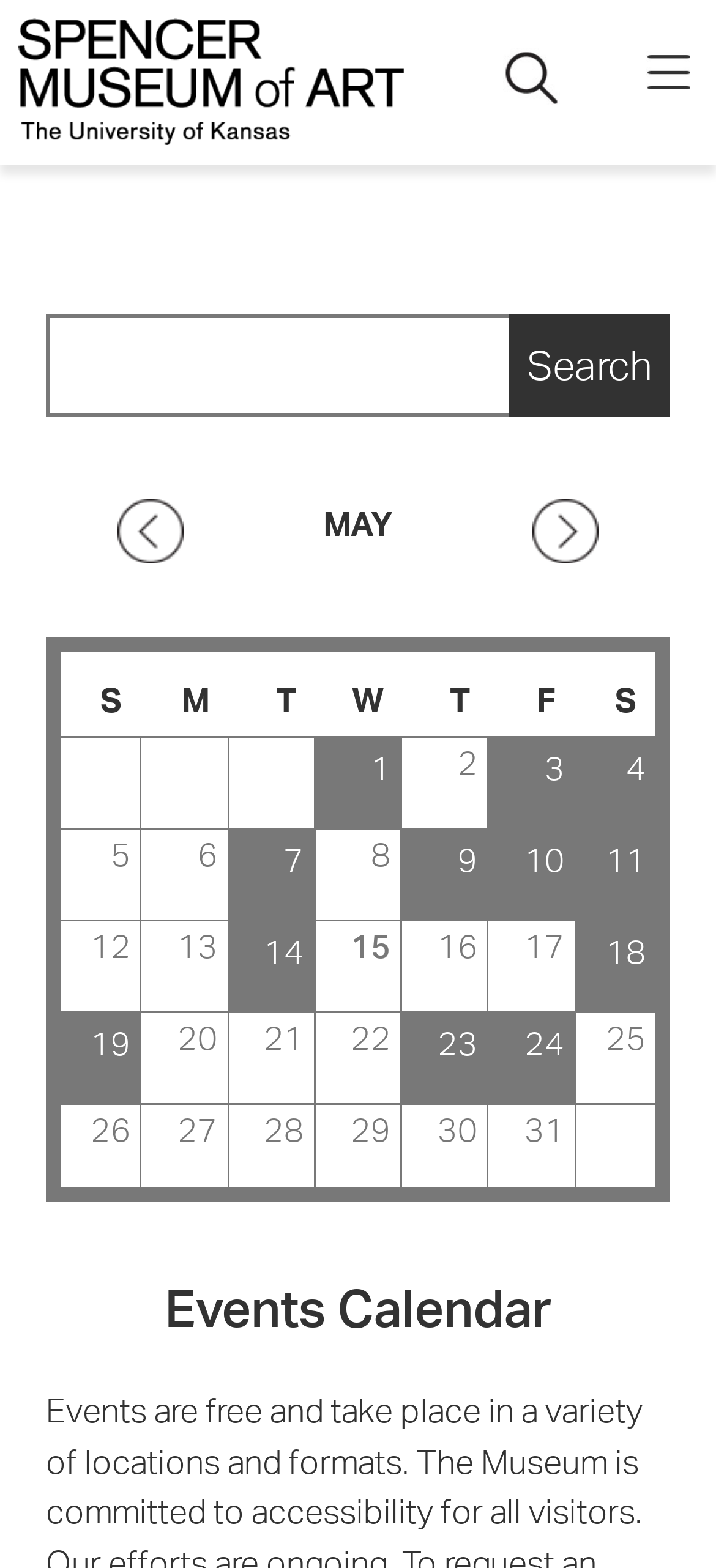What is the purpose of the search button?
Using the image as a reference, answer with just one word or a short phrase.

To search events